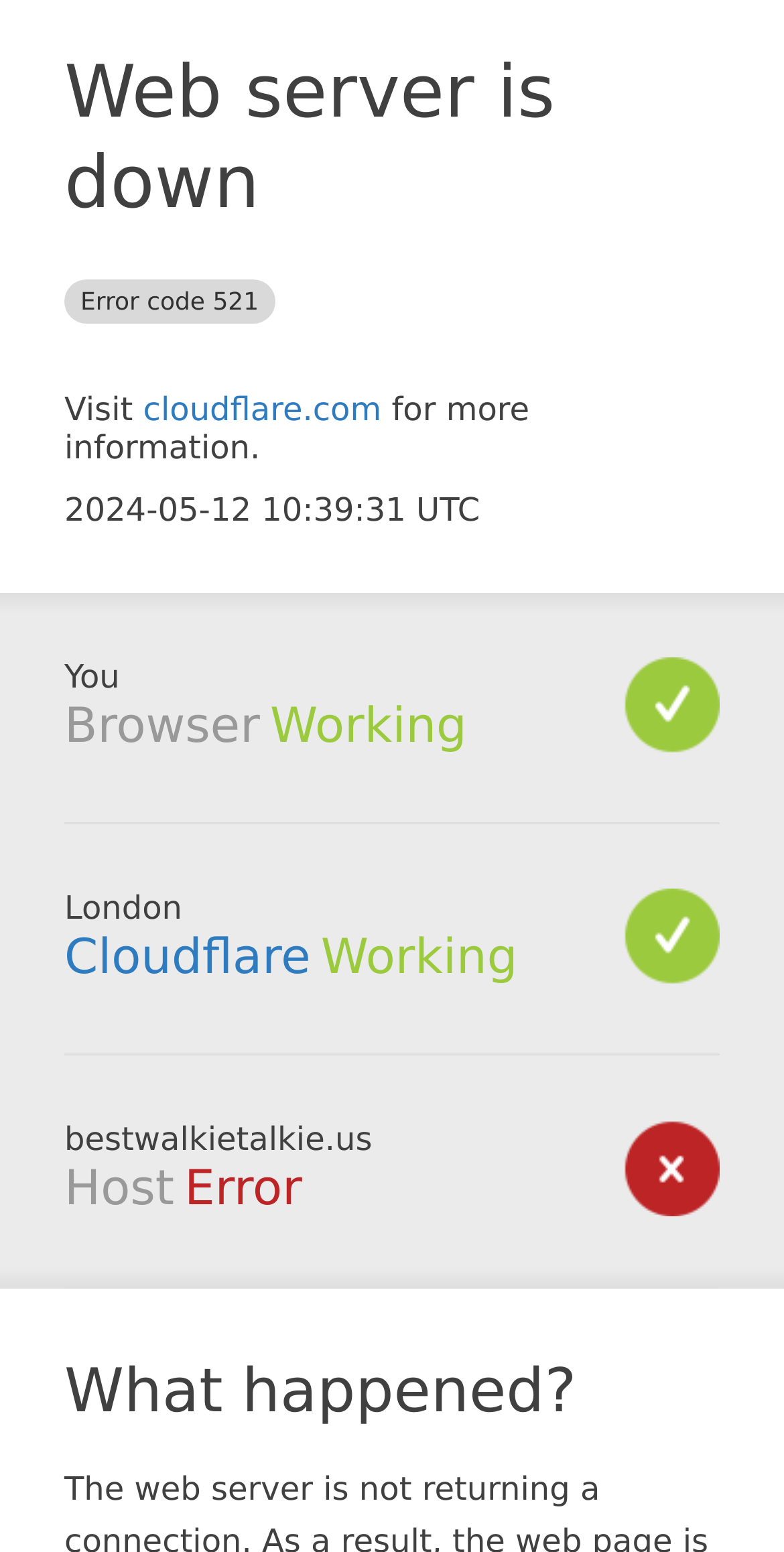What is the error code?
Please provide a detailed answer to the question.

The error code is mentioned in the heading 'Web server is down Error code 521' at the top of the webpage.